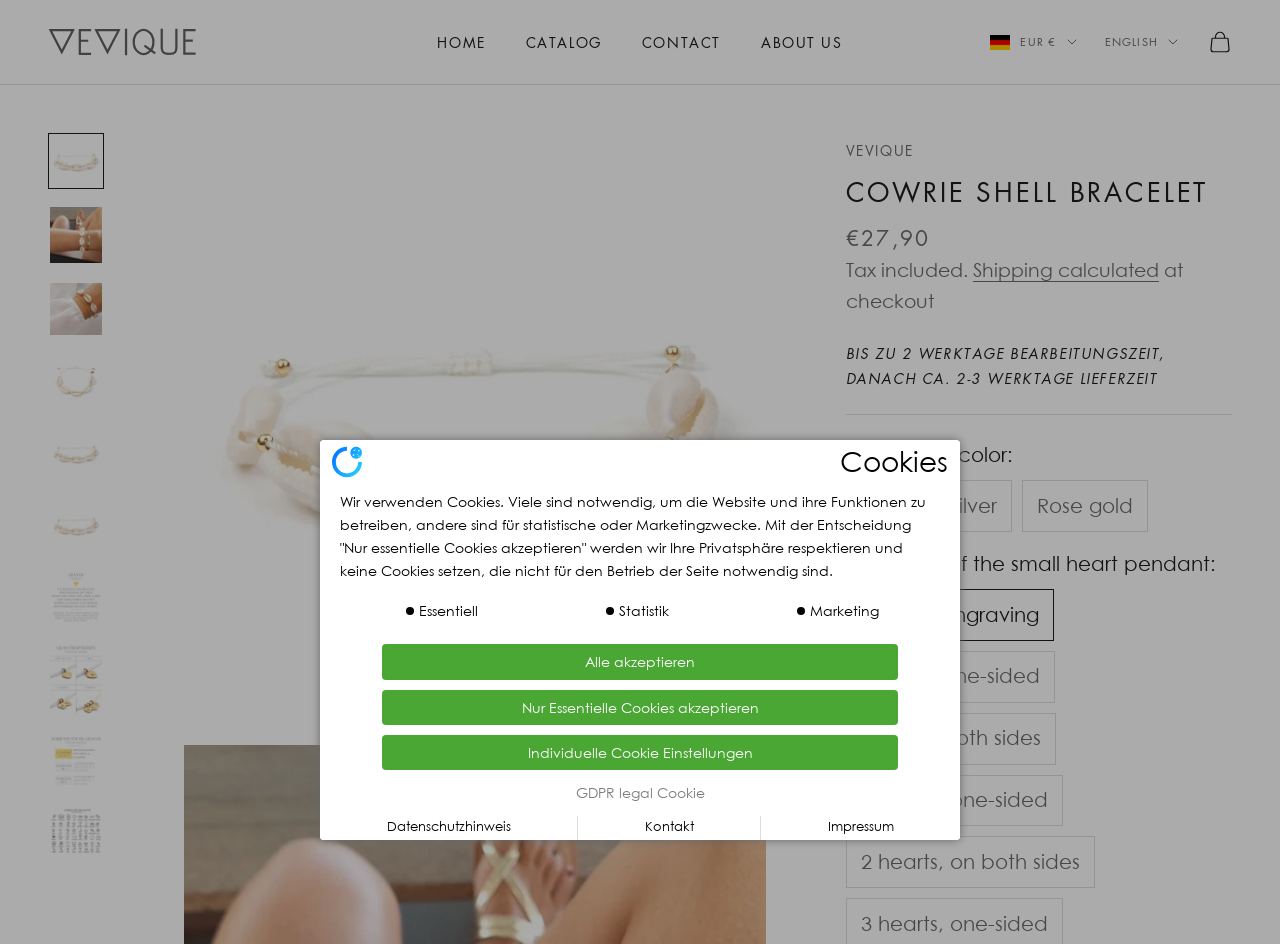Find the bounding box coordinates of the clickable region needed to perform the following instruction: "View the 'COWRIE SHELL BRACELET' product". The coordinates should be provided as four float numbers between 0 and 1, i.e., [left, top, right, bottom].

[0.661, 0.184, 0.962, 0.225]